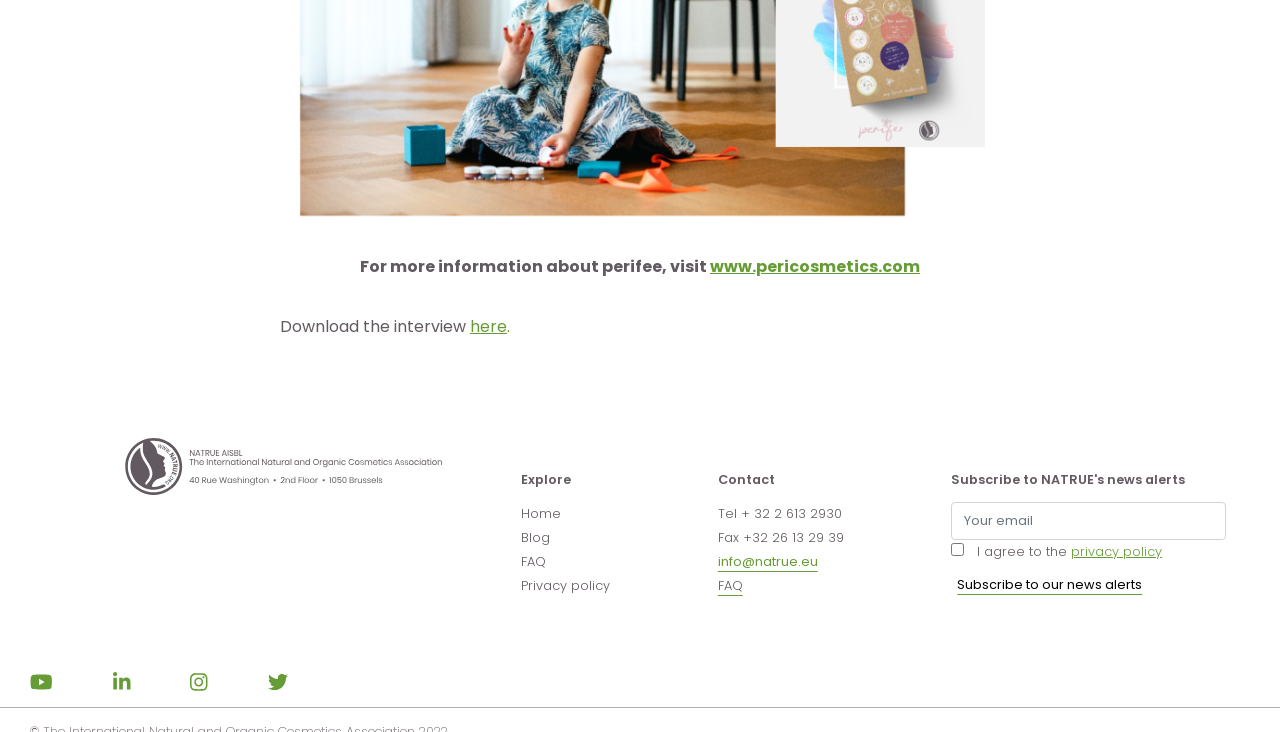Determine the bounding box coordinates of the region to click in order to accomplish the following instruction: "Download the interview". Provide the coordinates as four float numbers between 0 and 1, specifically [left, top, right, bottom].

[0.367, 0.431, 0.396, 0.462]